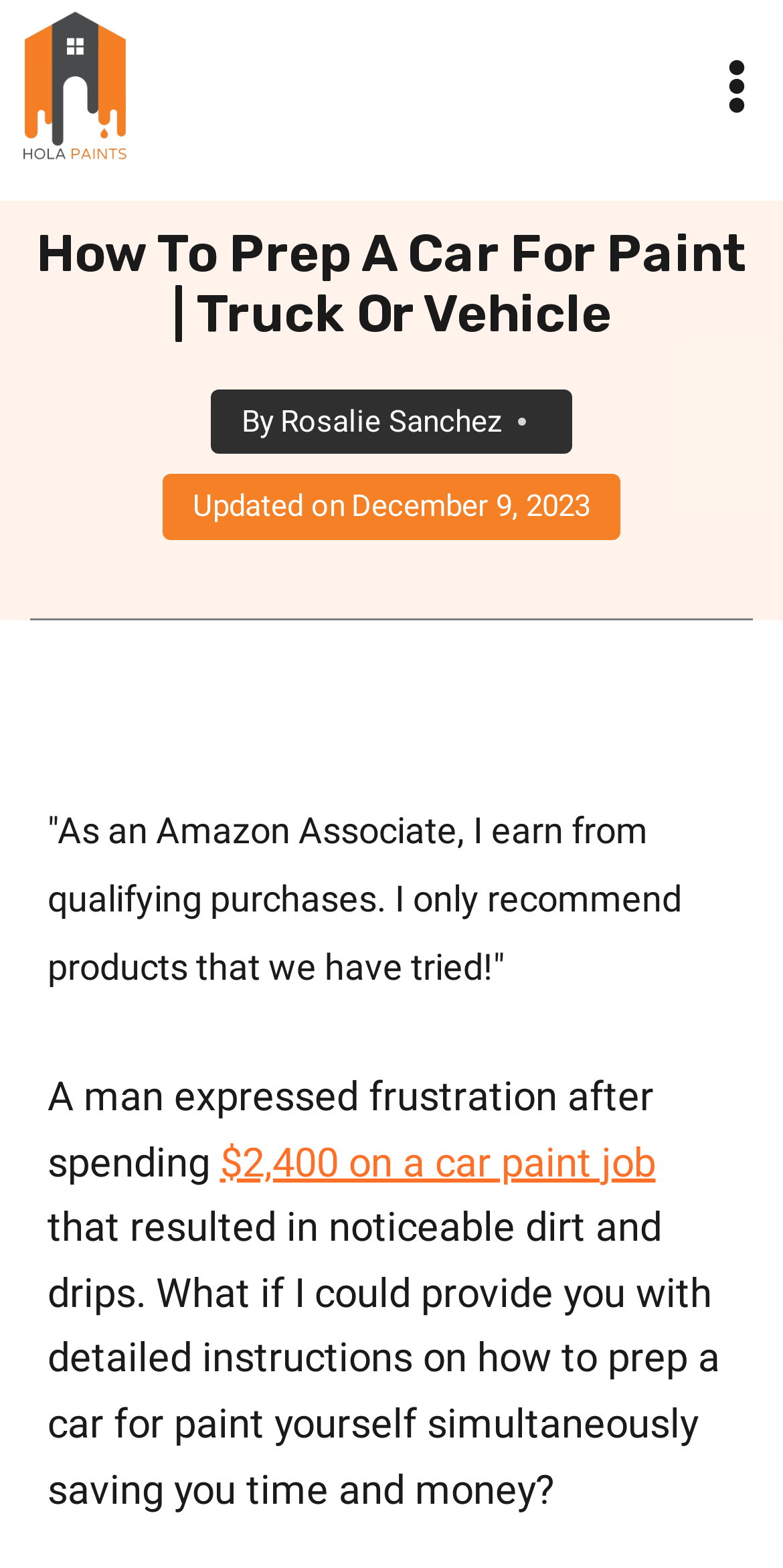Given the webpage screenshot and the description, determine the bounding box coordinates (top-left x, top-left y, bottom-right x, bottom-right y) that define the location of the UI element matching this description: alt="Holapaints-Logo"

[0.0, 0.006, 0.192, 0.102]